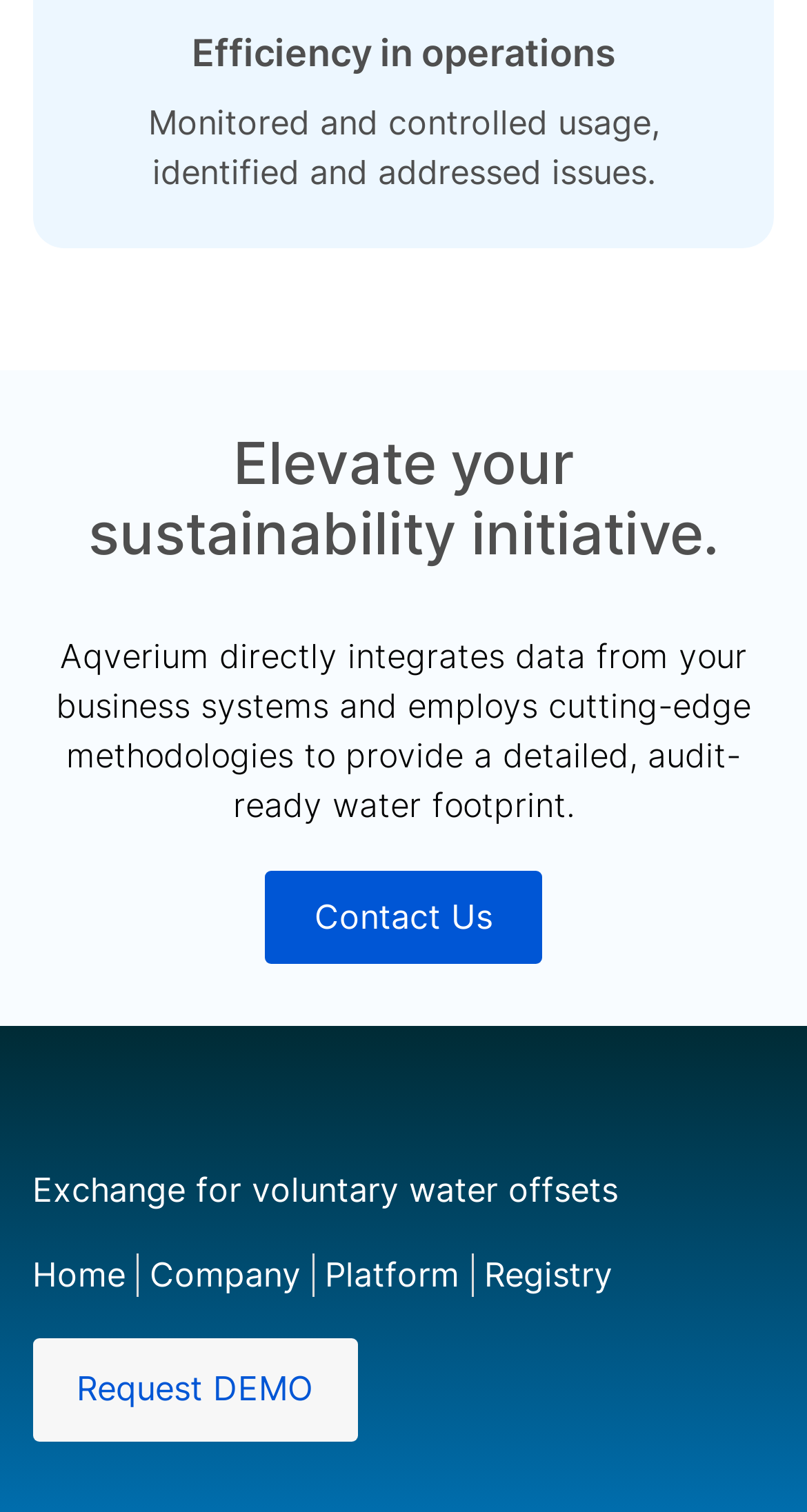From the element description Request DEMO, predict the bounding box coordinates of the UI element. The coordinates must be specified in the format (top-left x, top-left y, bottom-right x, bottom-right y) and should be within the 0 to 1 range.

[0.04, 0.885, 0.443, 0.953]